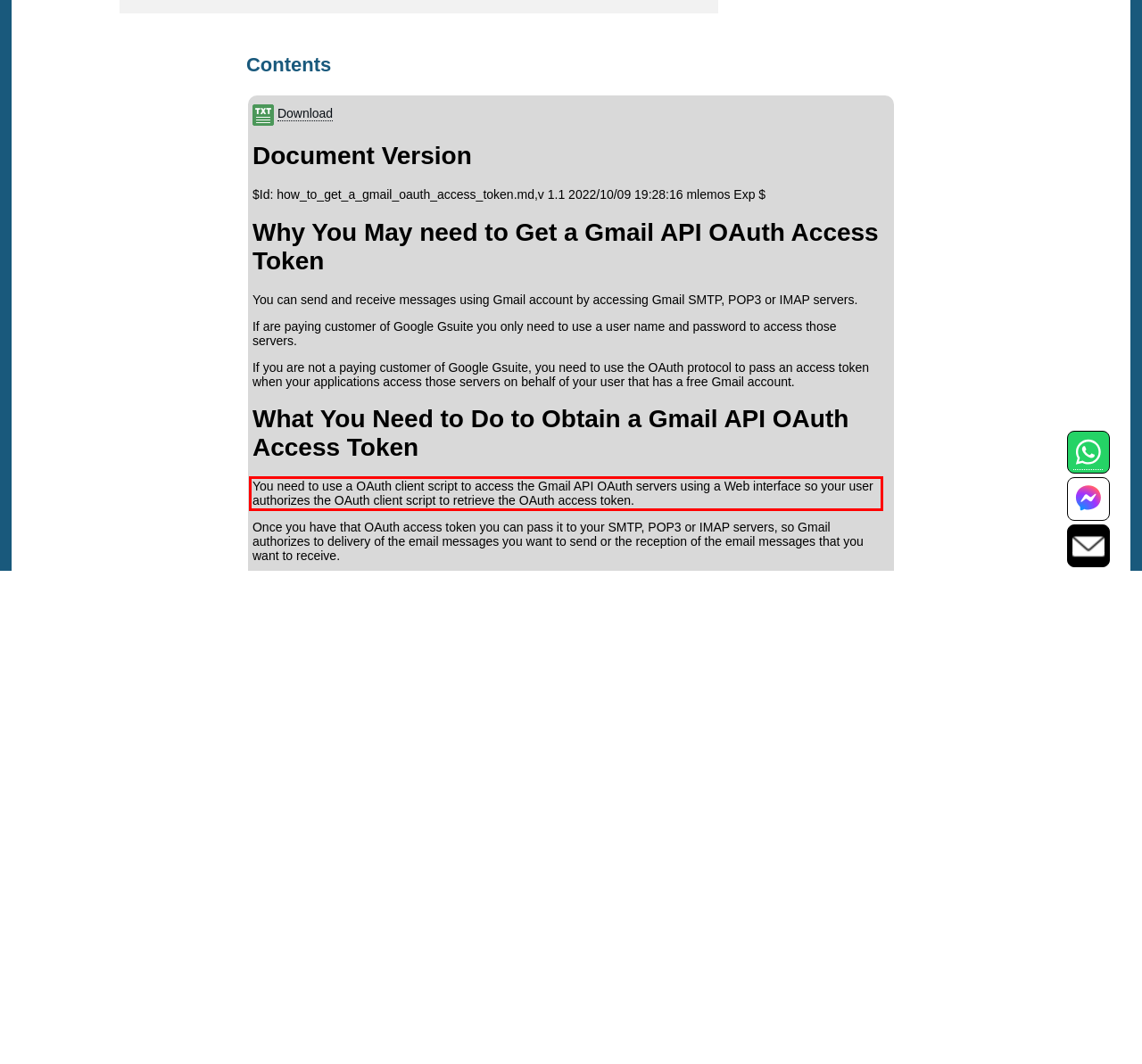Analyze the screenshot of the webpage that features a red bounding box and recognize the text content enclosed within this red bounding box.

You need to use a OAuth client script to access the Gmail API OAuth servers using a Web interface so your user authorizes the OAuth client script to retrieve the OAuth access token.